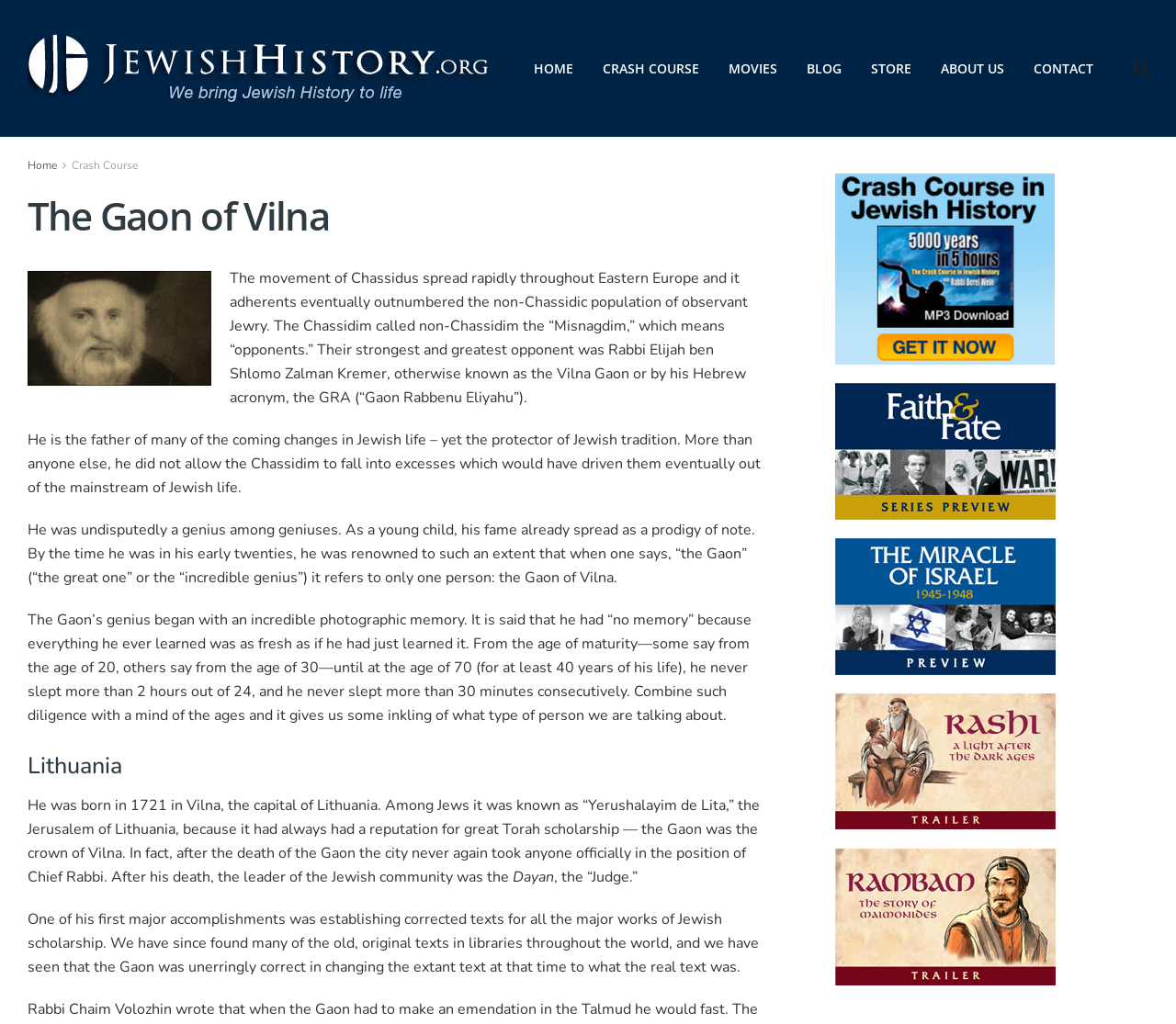What is the name of the genius described on this webpage?
Using the information presented in the image, please offer a detailed response to the question.

I determined the answer by reading the meta description and the heading 'The Gaon of Vilna' on the webpage, which suggests that the webpage is about a person known as the Vilna Gaon. Additionally, the text 'The Gaon of Vilna' is repeated throughout the webpage, further supporting this answer.